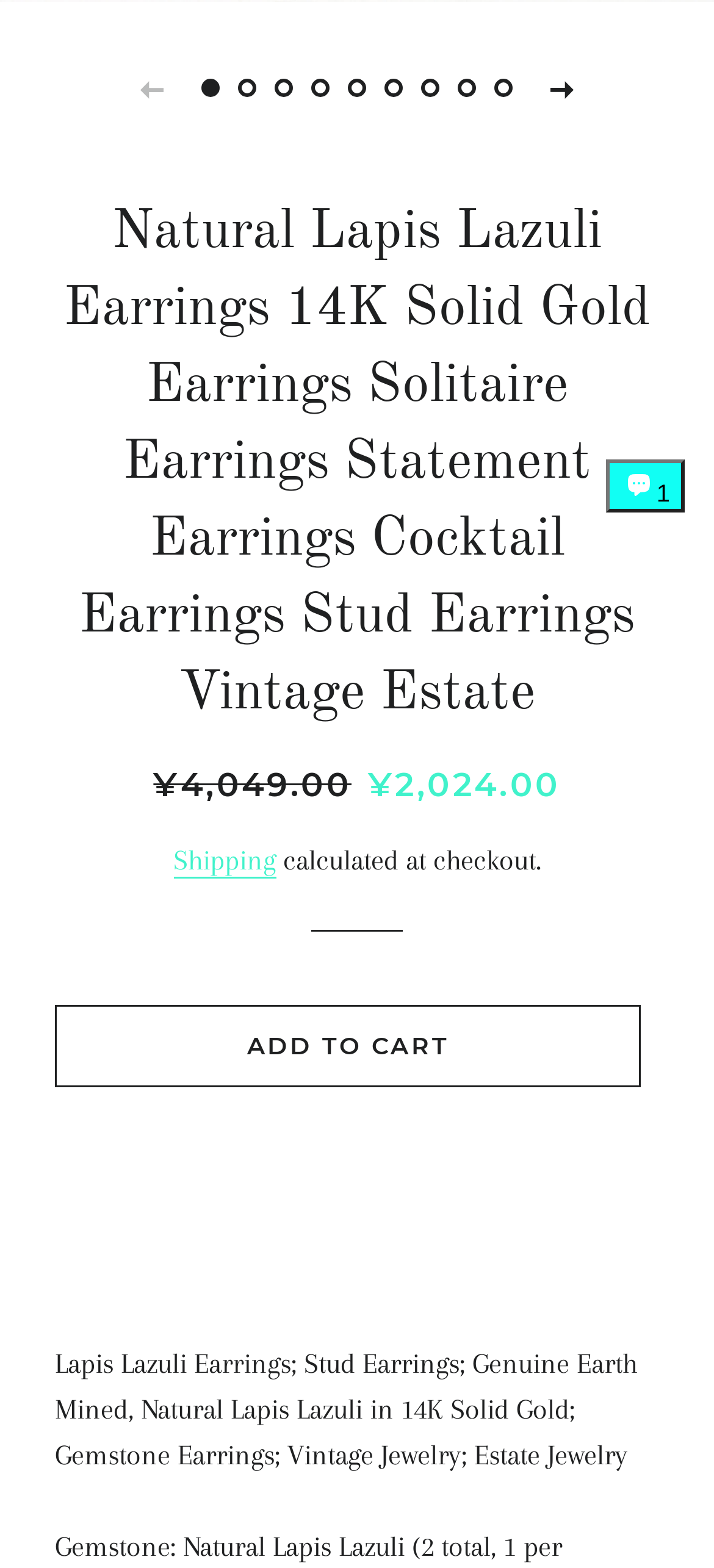Determine the bounding box for the UI element that matches this description: "Digital-only banking is looming".

None